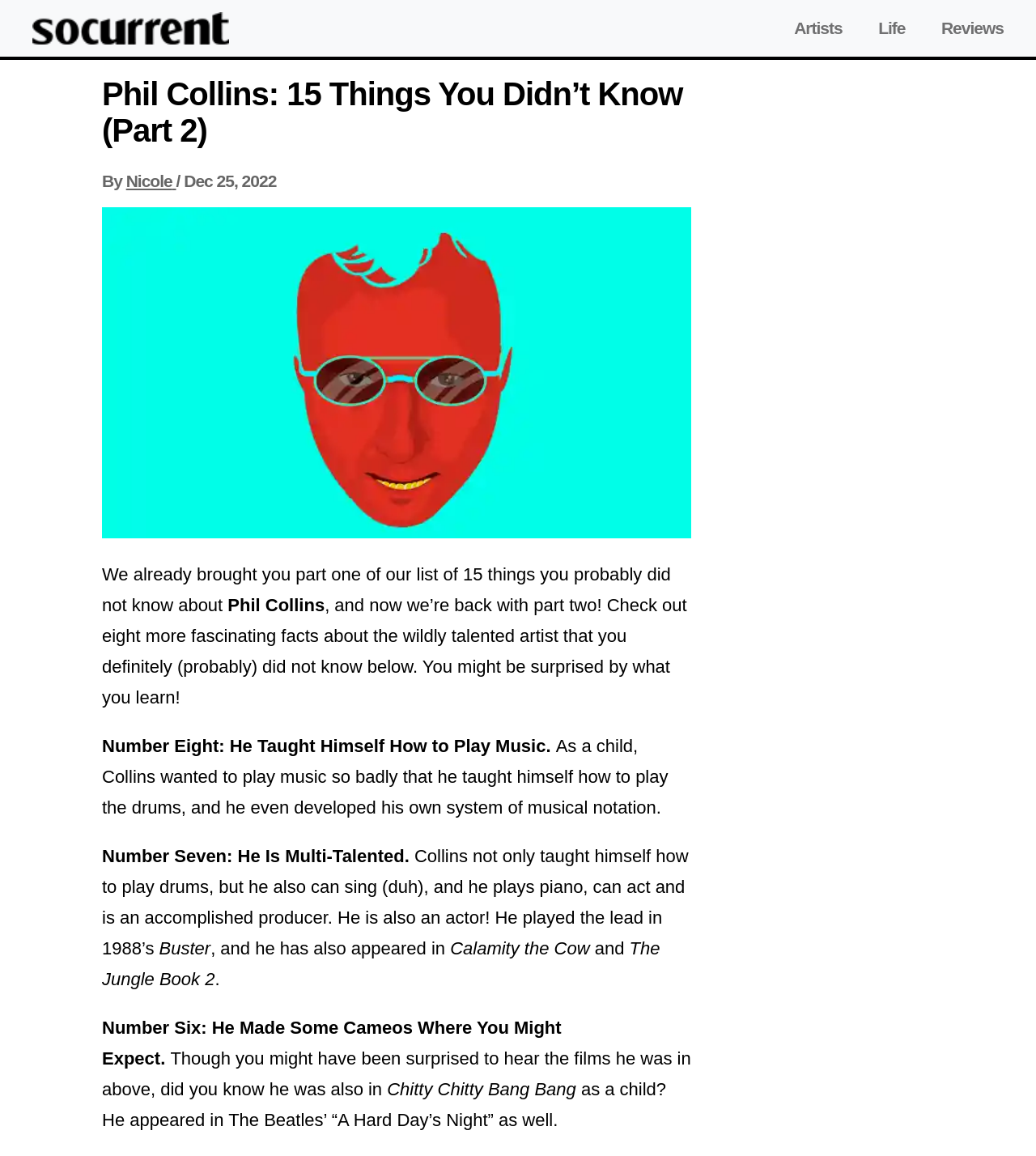Using the element description Nicole, predict the bounding box coordinates for the UI element. Provide the coordinates in (top-left x, top-left y, bottom-right x, bottom-right y) format with values ranging from 0 to 1.

[0.122, 0.148, 0.17, 0.164]